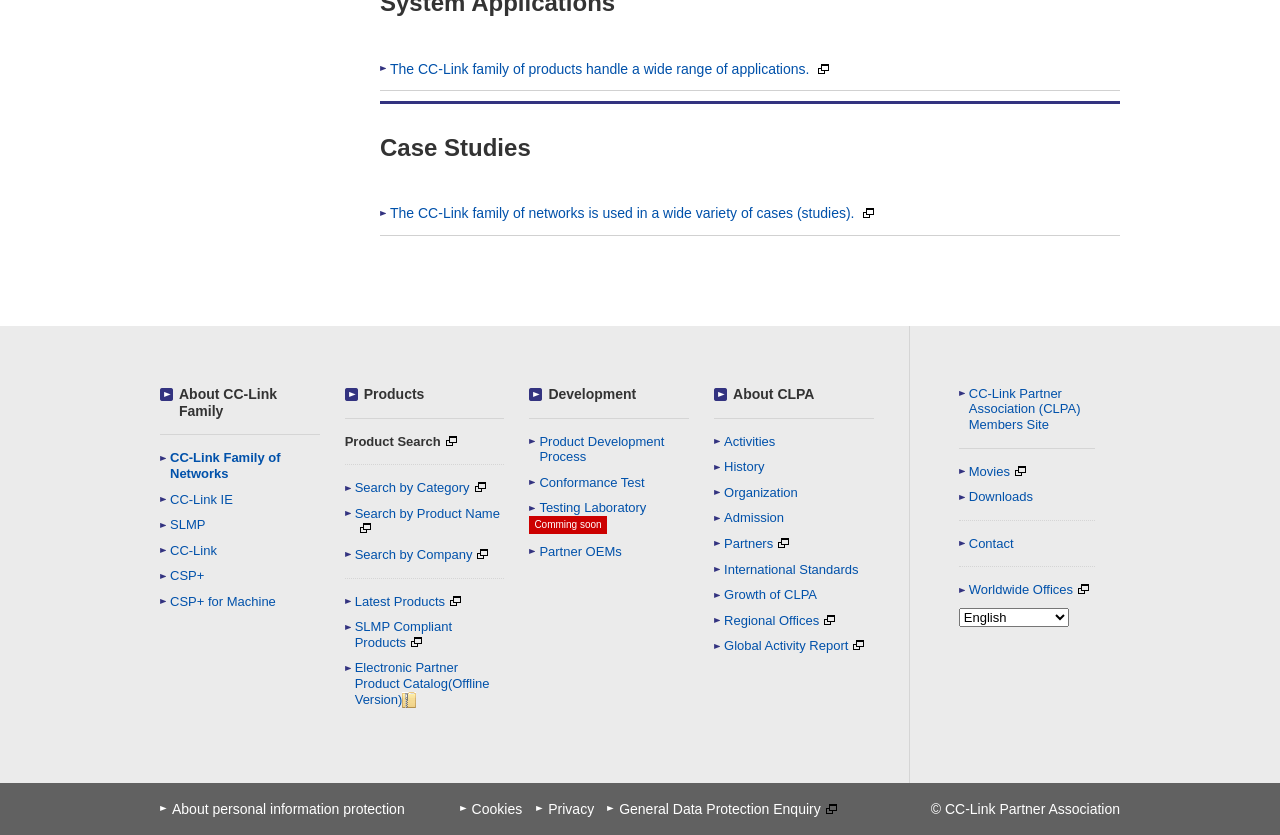What is the purpose of the 'Development' section?
Using the image as a reference, give a one-word or short phrase answer.

To provide development resources